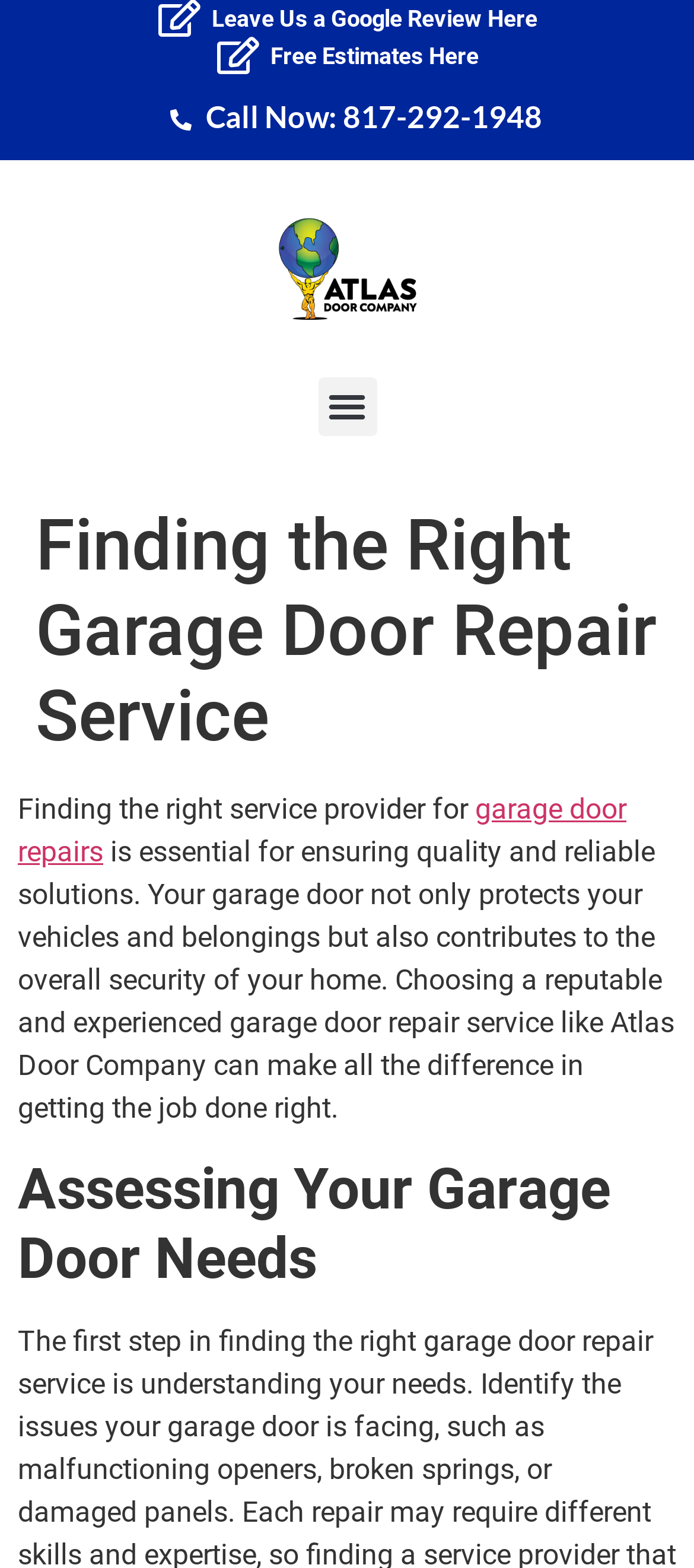Locate the UI element that matches the description aria-label="Atlas Door Company Logo" in the webpage screenshot. Return the bounding box coordinates in the format (top-left x, top-left y, bottom-right x, bottom-right y), with values ranging from 0 to 1.

[0.397, 0.136, 0.603, 0.206]